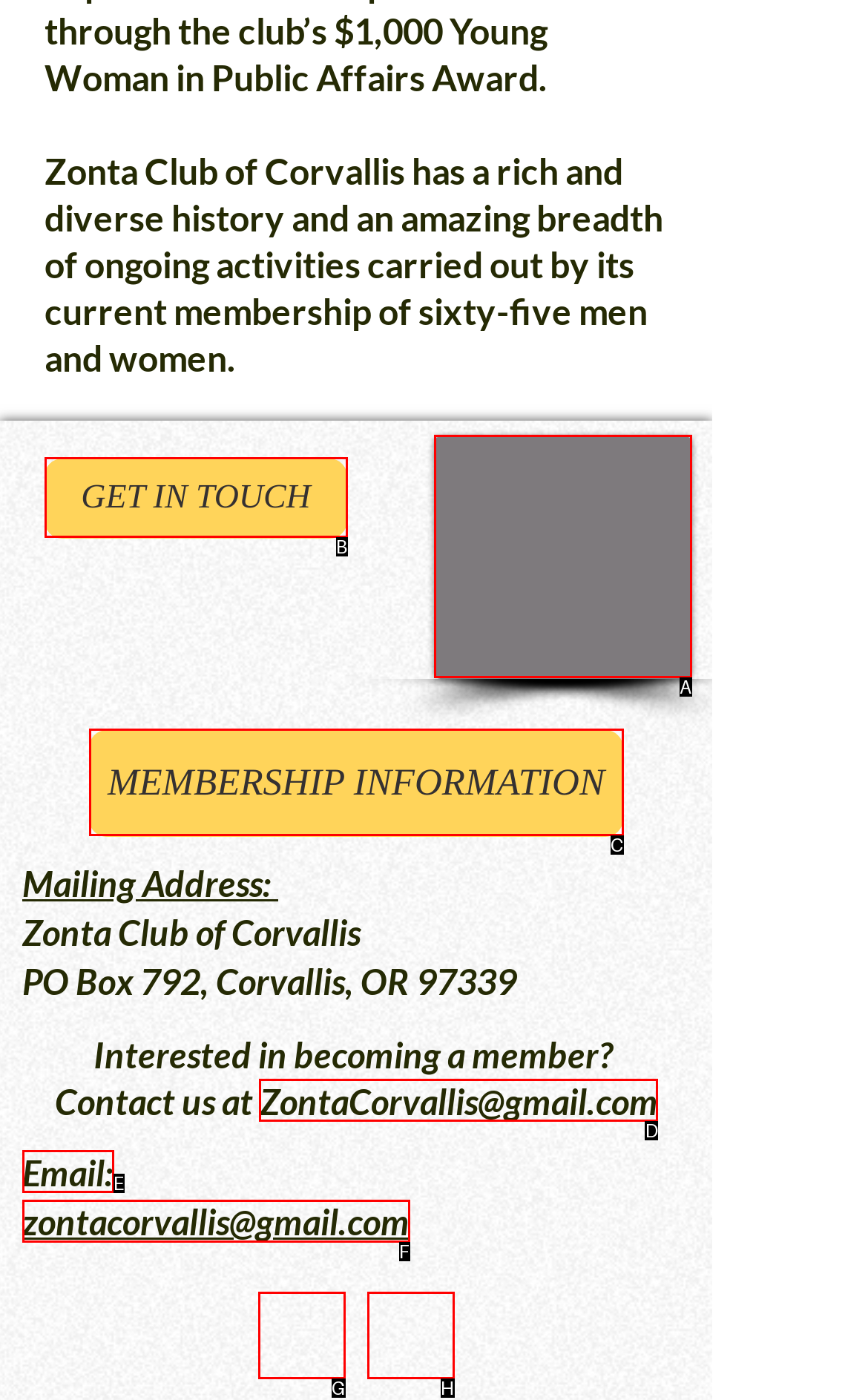Given the task: Visit Zonta International Logo, indicate which boxed UI element should be clicked. Provide your answer using the letter associated with the correct choice.

A